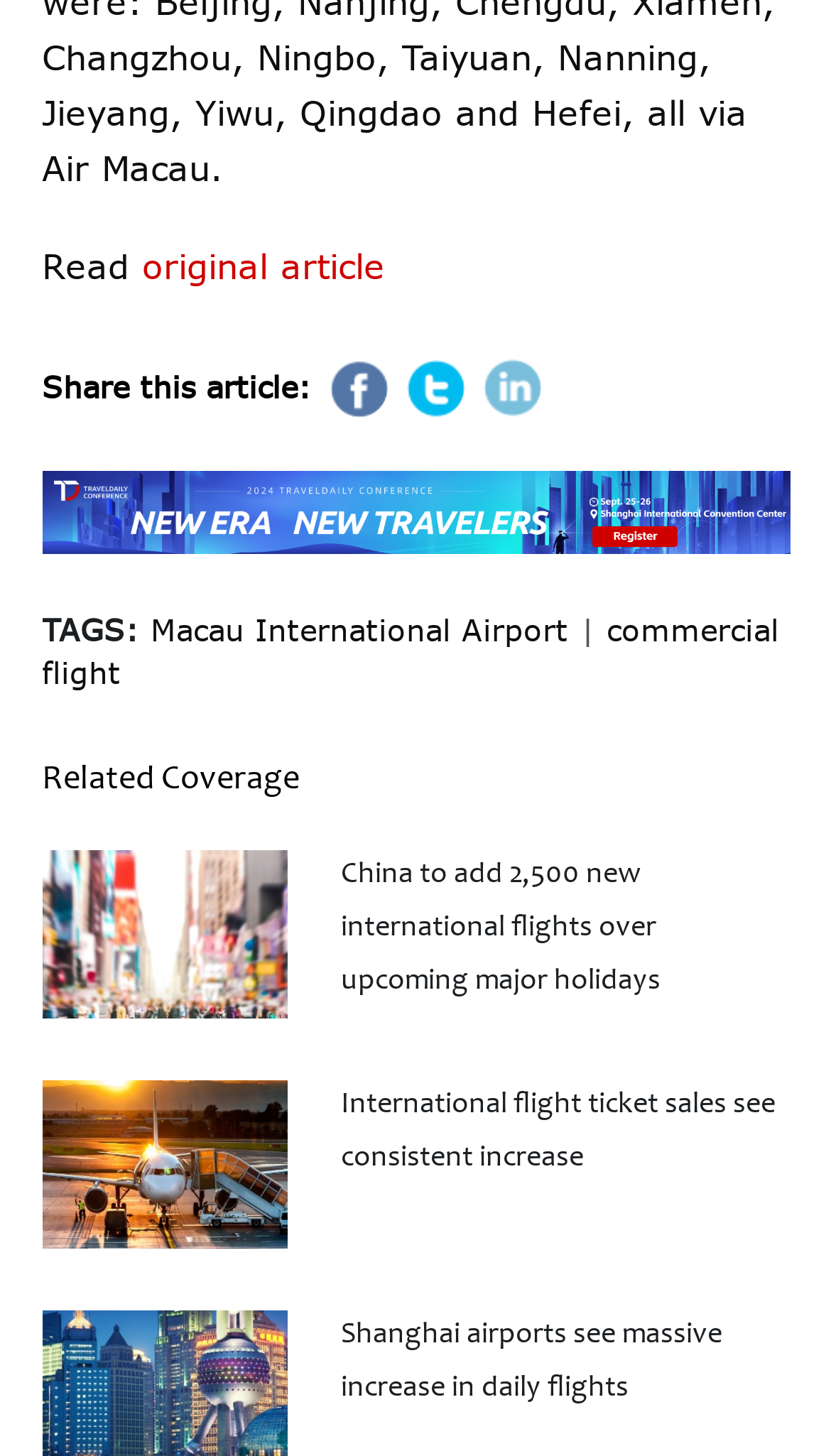Is there an image associated with the related article 'China to add 2,500 new international flights over upcoming major holidays'?
Please provide a comprehensive and detailed answer to the question.

Under the 'Related Coverage' section, the link 'China to add 2,500 new international flights over upcoming major holidays' has an associated image, as indicated by the image element with the same description.